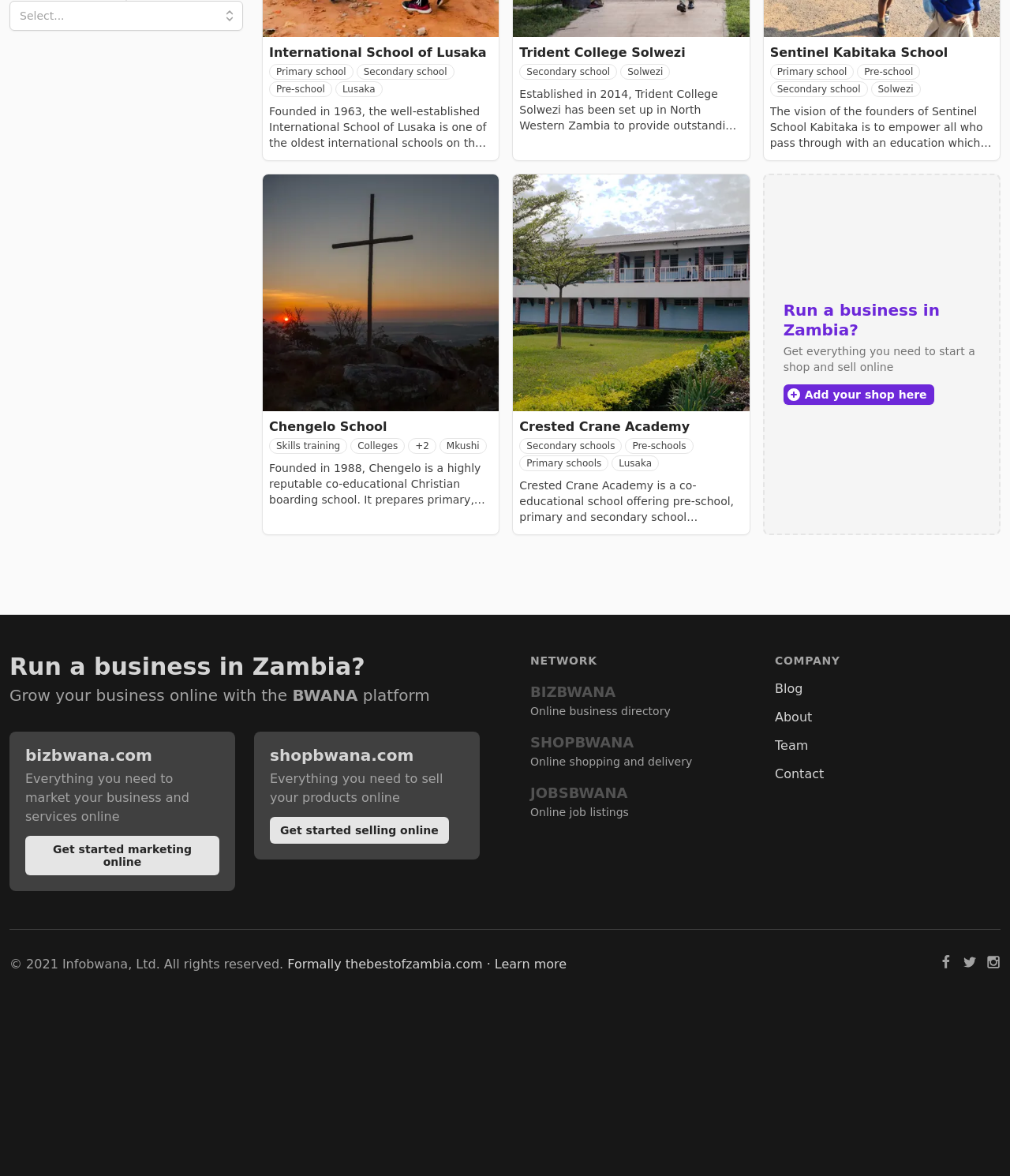Calculate the bounding box coordinates for the UI element based on the following description: "Formally thebestofzambia.com · Learn more". Ensure the coordinates are four float numbers between 0 and 1, i.e., [left, top, right, bottom].

[0.285, 0.813, 0.561, 0.826]